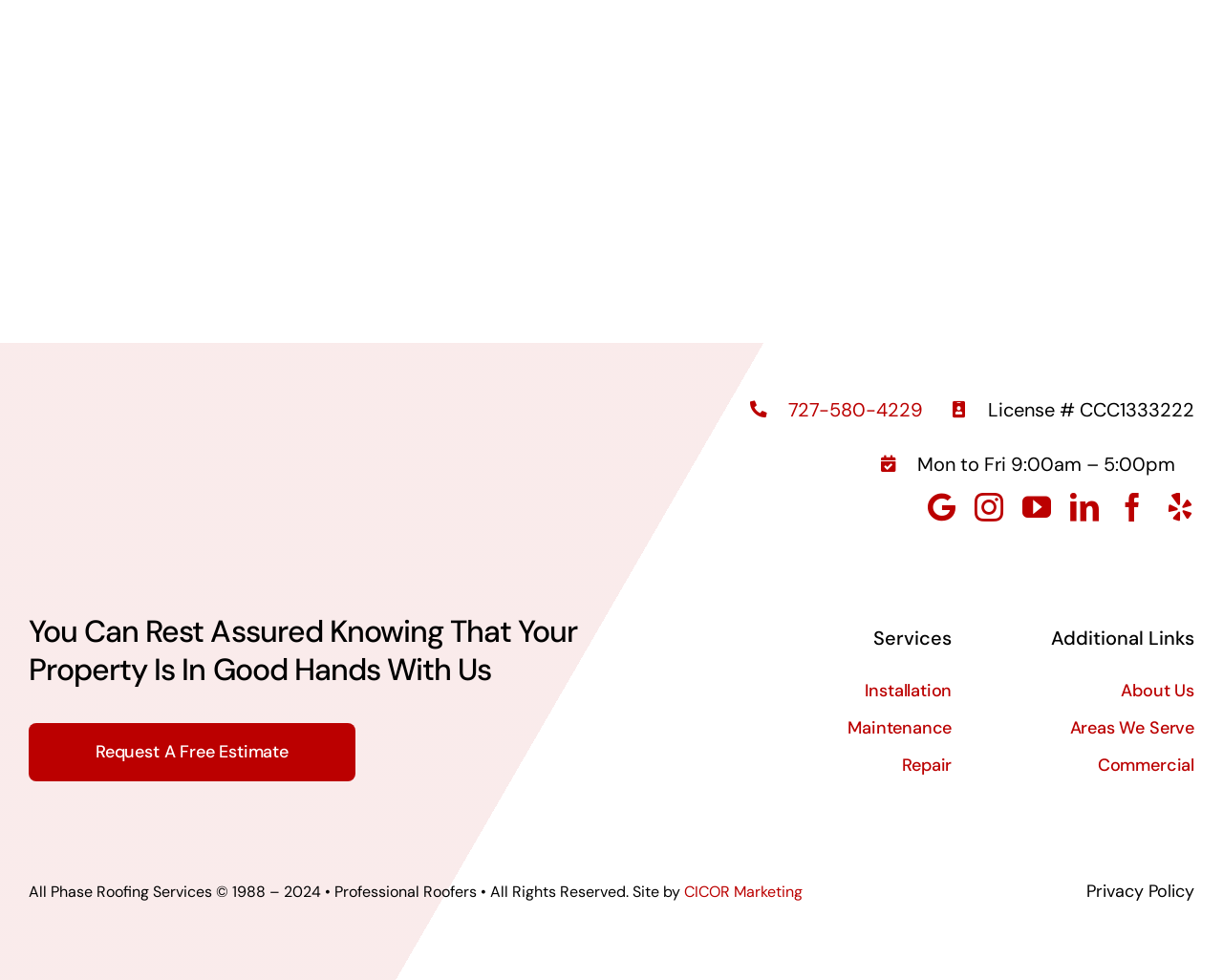Identify the bounding box of the UI component described as: "Areas We Serve".

[0.797, 0.732, 0.977, 0.755]